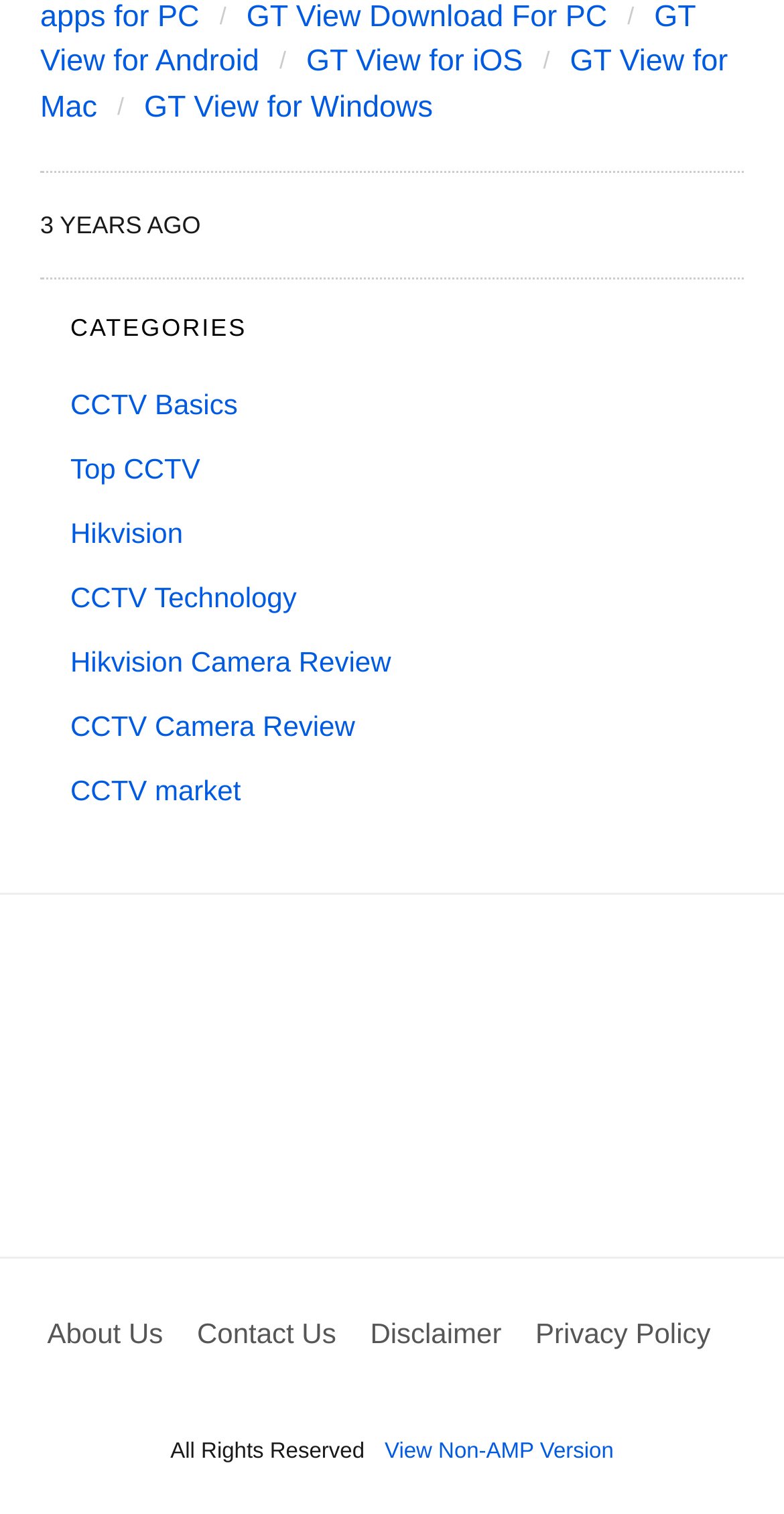Can you pinpoint the bounding box coordinates for the clickable element required for this instruction: "View Non-AMP Version"? The coordinates should be four float numbers between 0 and 1, i.e., [left, top, right, bottom].

[0.491, 0.95, 0.783, 0.966]